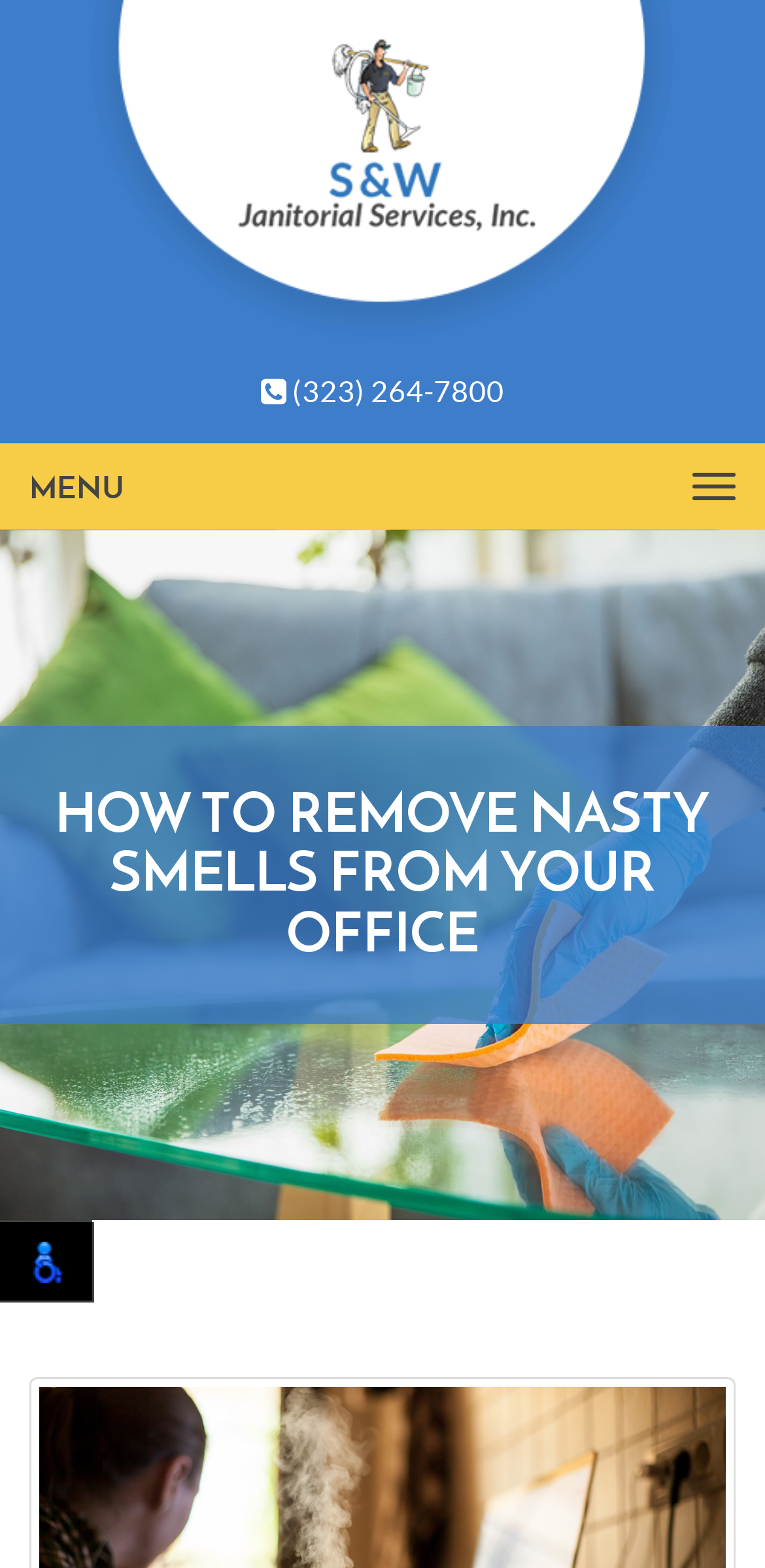Identify the main heading from the webpage and provide its text content.

HOW TO REMOVE NASTY SMELLS FROM YOUR OFFICE